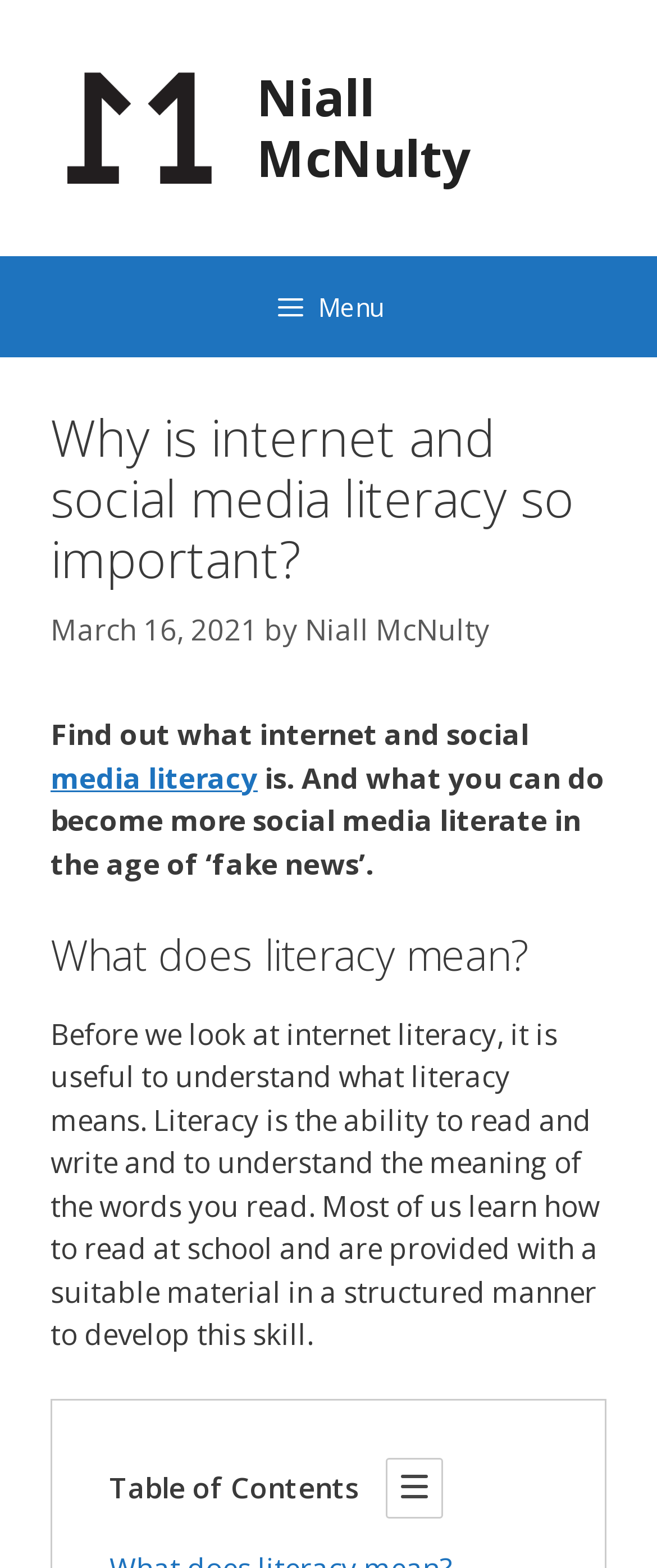Generate a comprehensive description of the contents of the webpage.

The webpage is about internet and social media literacy, with a focus on becoming a conscious consumer in the age of "fake news". At the top of the page, there is a banner with the site's name, accompanied by two links and an image of Niall McNulty, the author. Below the banner, there is a primary navigation menu with a button to expand or collapse it.

The main content of the page is divided into sections, with headings and paragraphs of text. The first section has a heading "Why is internet and social media literacy so important?" followed by a subheading with the date "March 16, 2021" and the author's name. The text in this section introduces the topic of internet and social media literacy and its importance.

The next section has a heading "What does literacy mean?" and a lengthy paragraph explaining the concept of literacy, including its definition and how it is developed. This section is positioned below the previous one, with a clear separation between the two.

At the bottom of the page, there is a "Table of Contents" section with an image, which appears to be a navigation aid to help users quickly access different parts of the page. Overall, the page has a clear structure, with headings, paragraphs, and images arranged in a logical and easy-to-follow manner.